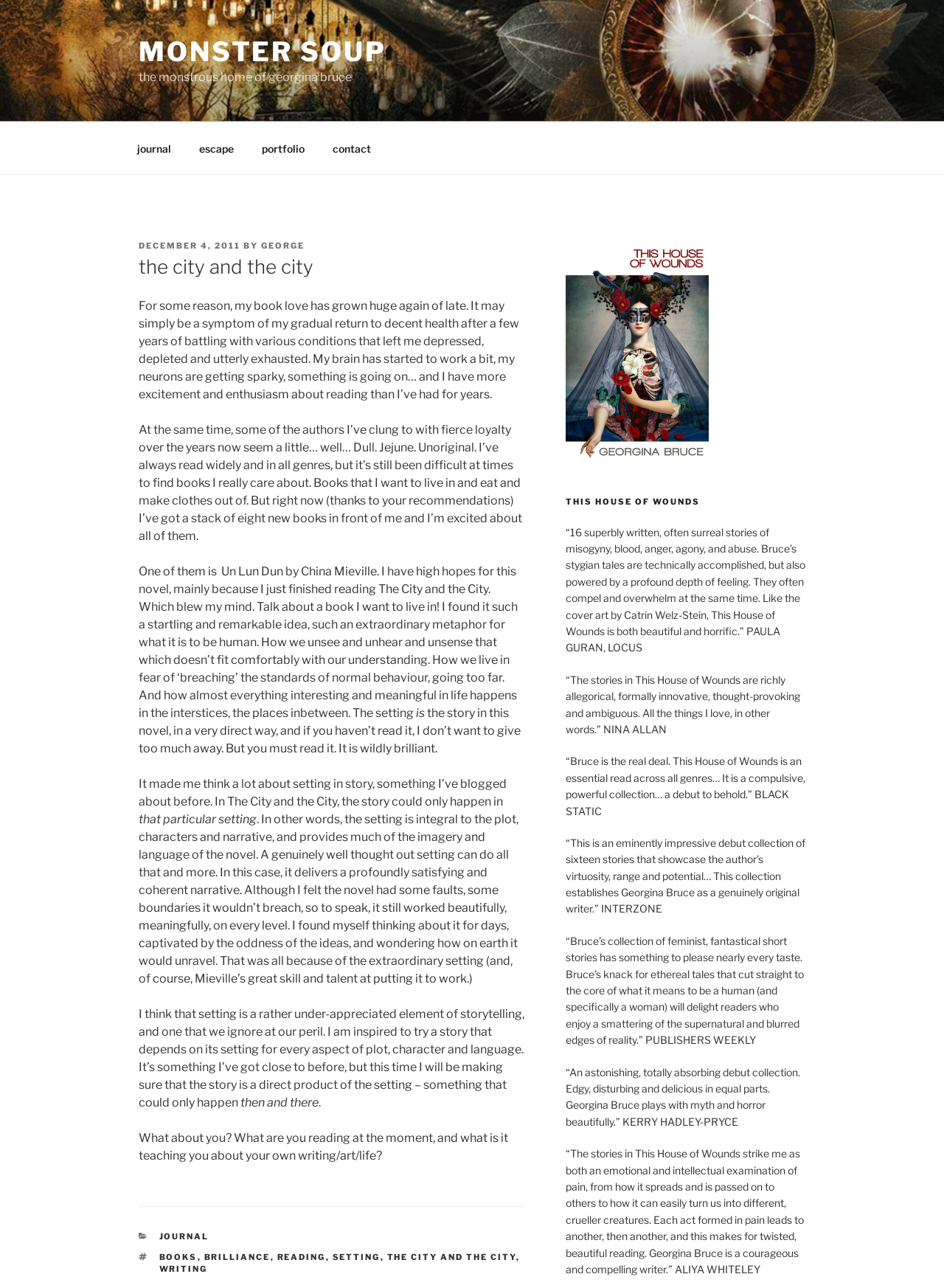What is the name of the collection of short stories?
Examine the image and give a concise answer in one word or a short phrase.

This House of Wounds